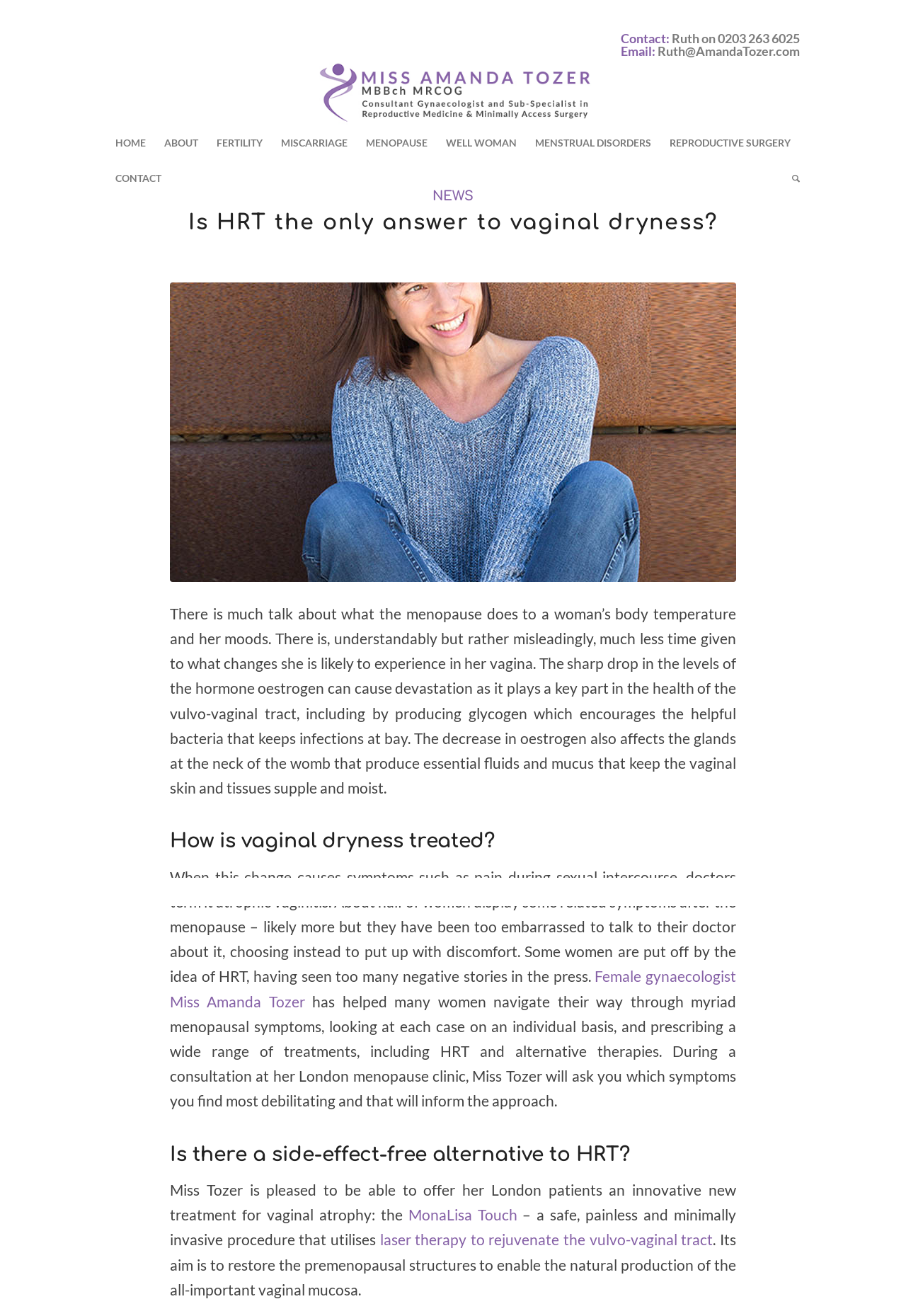Determine the bounding box coordinates of the clickable area required to perform the following instruction: "Read about Dr Amanda Tozer". The coordinates should be represented as four float numbers between 0 and 1: [left, top, right, bottom].

[0.347, 0.047, 0.653, 0.095]